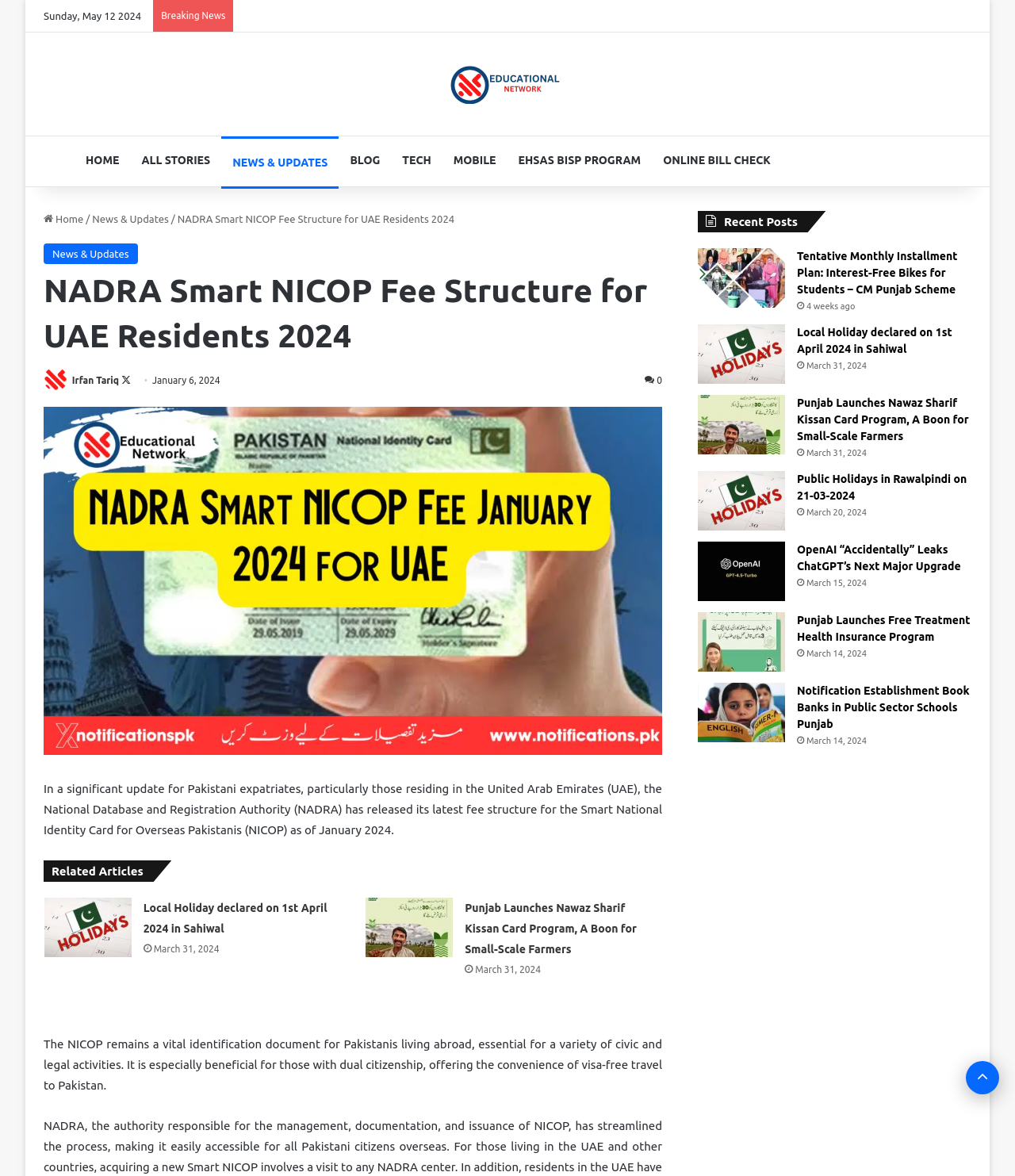Answer the following query with a single word or phrase:
Who is the author of the article about NADRA Smart NICOP Fee Structure?

Irfan Tariq